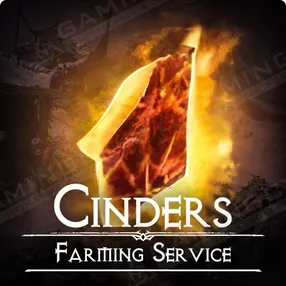Using the information in the image, give a detailed answer to the following question: What is the significance of the glowing cinder in the image?

The glowing piece of cinder radiates a vibrant yellow and orange aura, which signifies its importance within the game's mechanics, indicating that it is a unique currency earned during Helltide Events.